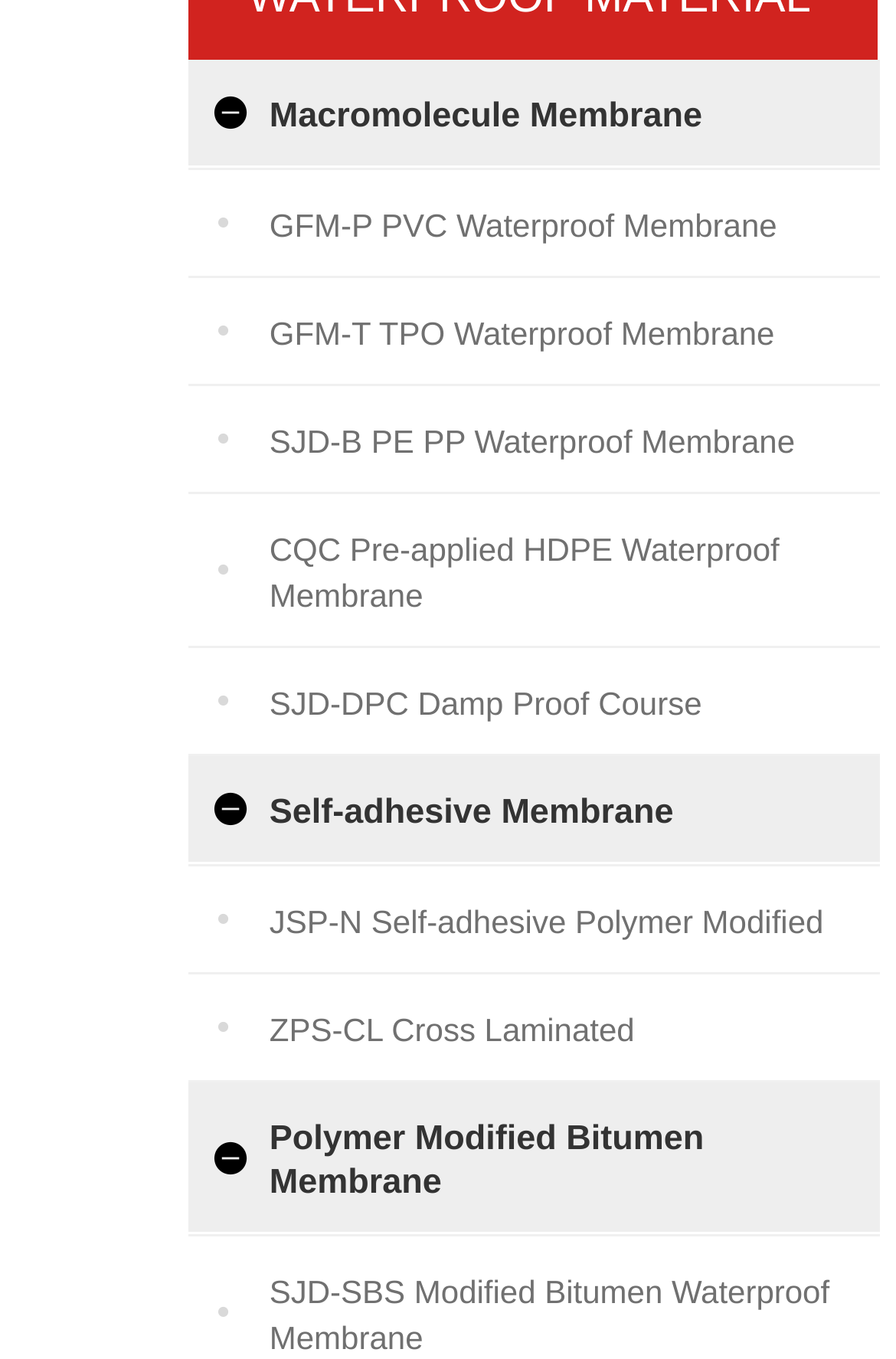Identify and provide the bounding box coordinates of the UI element described: "Macromolecule Membrane". The coordinates should be formatted as [left, top, right, bottom], with each number being a float between 0 and 1.

[0.288, 0.056, 0.957, 0.11]